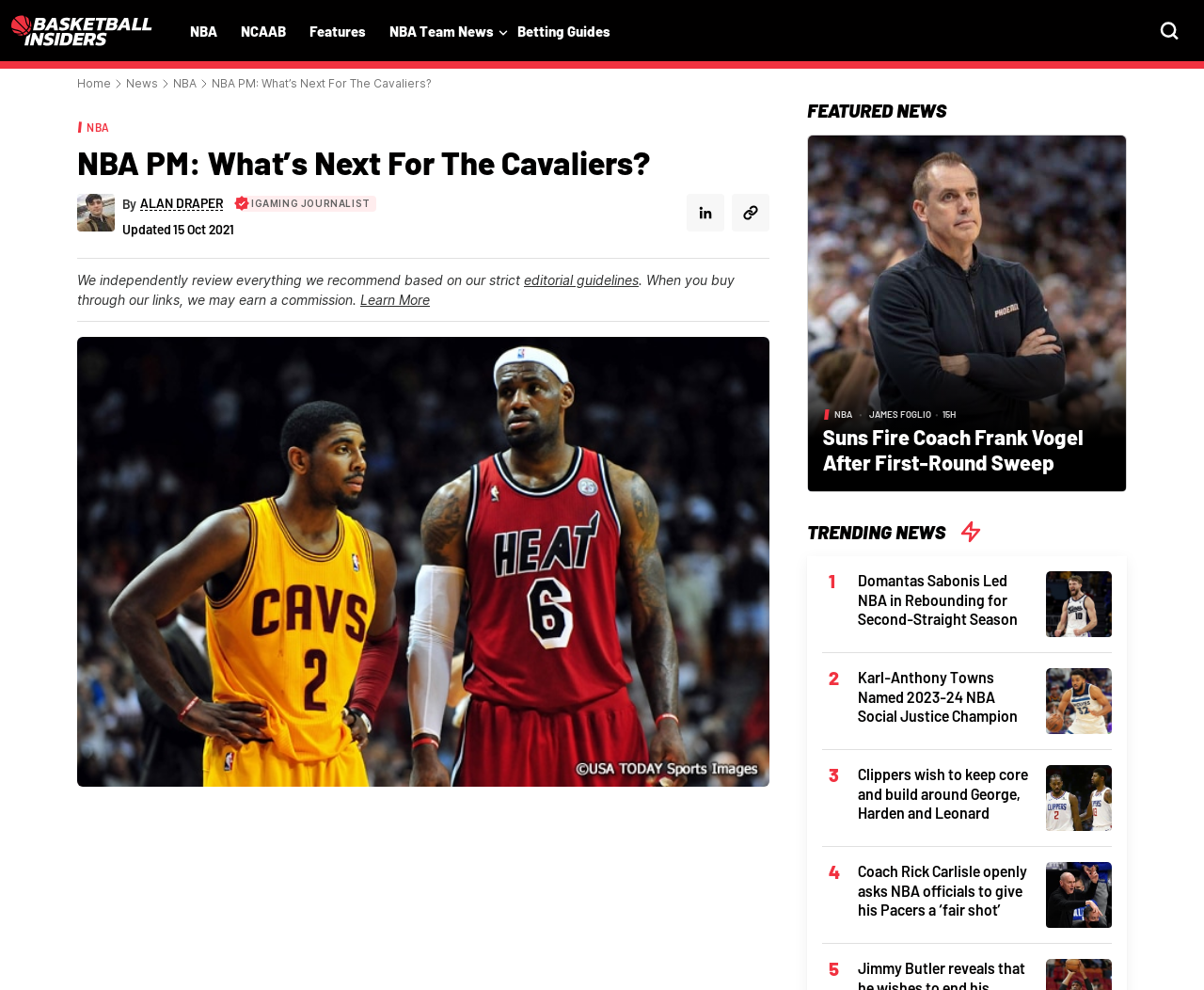Analyze the image and give a detailed response to the question:
How many featured news articles are there?

I counted the number of links under the 'FEATURED NEWS' heading and found only one article.